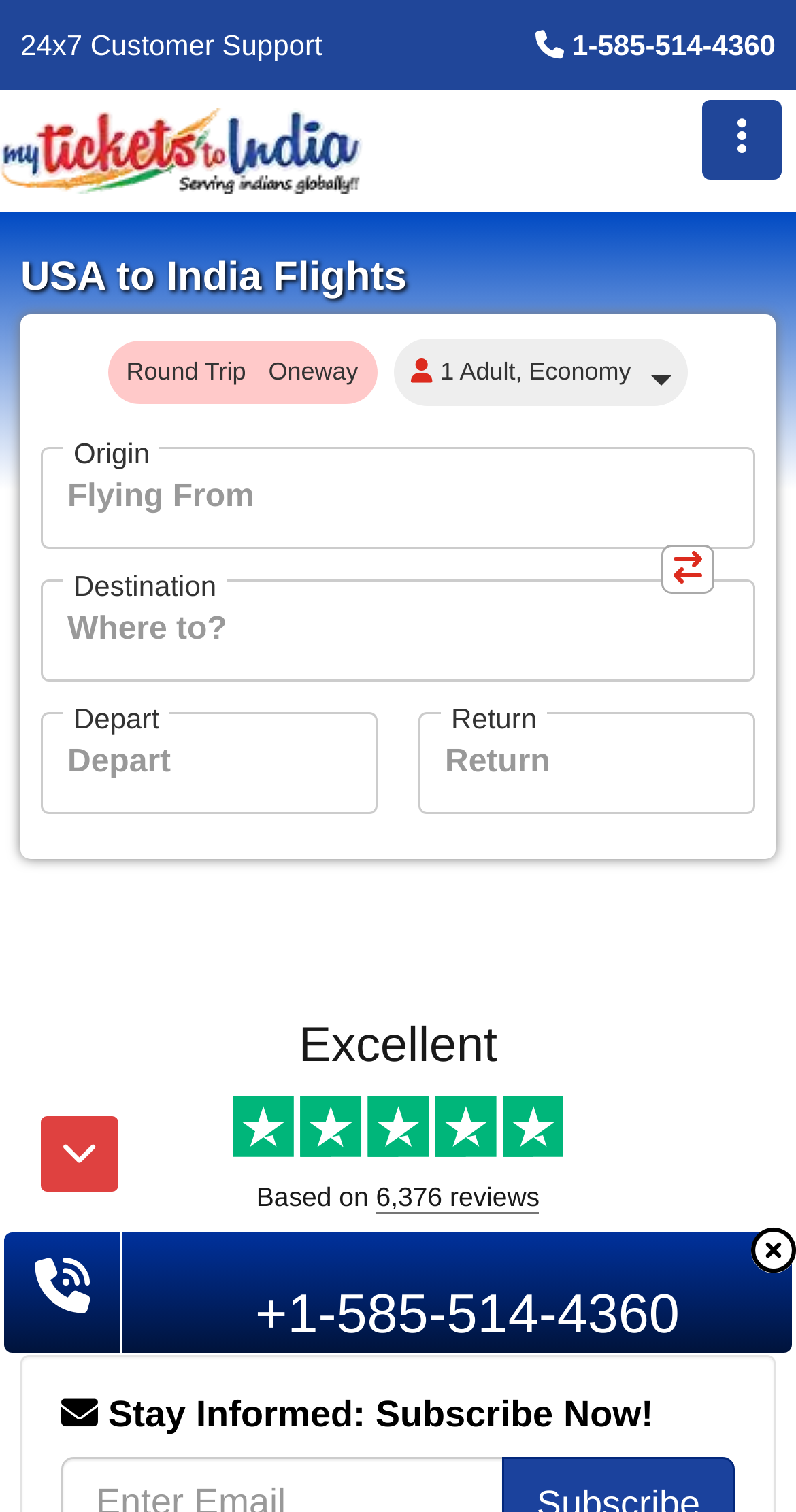Identify the bounding box coordinates of the section to be clicked to complete the task described by the following instruction: "Enter origin". The coordinates should be four float numbers between 0 and 1, formatted as [left, top, right, bottom].

[0.054, 0.302, 0.946, 0.356]